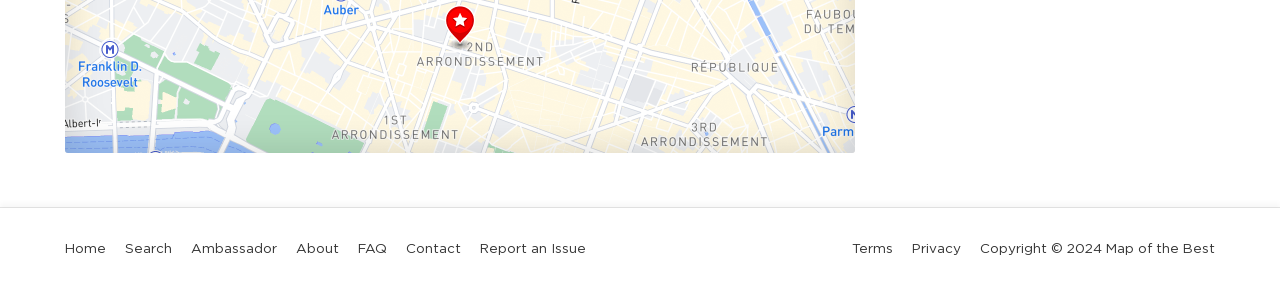Provide a one-word or brief phrase answer to the question:
Is the 'Report an Issue' link located at the left or right side of the 'FAQ' link?

Right